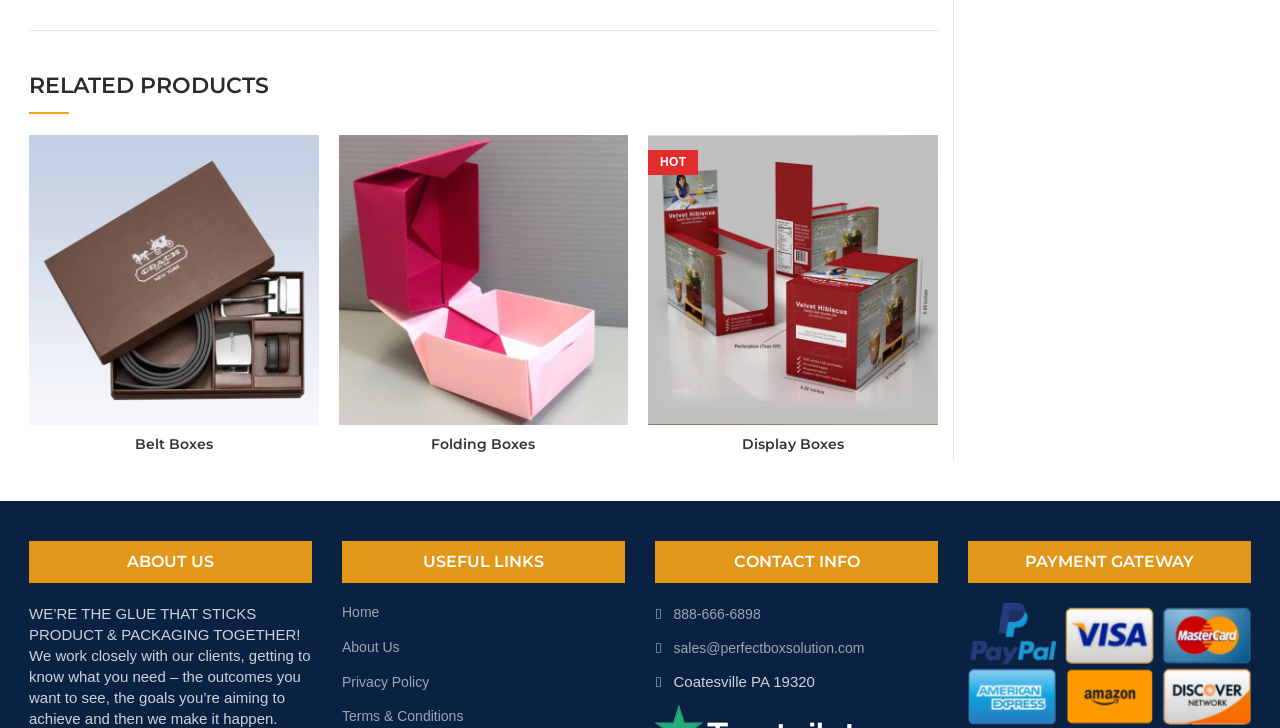Give the bounding box coordinates for this UI element: "parent_node: Quick view". The coordinates should be four float numbers between 0 and 1, arranged as [left, top, right, bottom].

[0.265, 0.186, 0.491, 0.584]